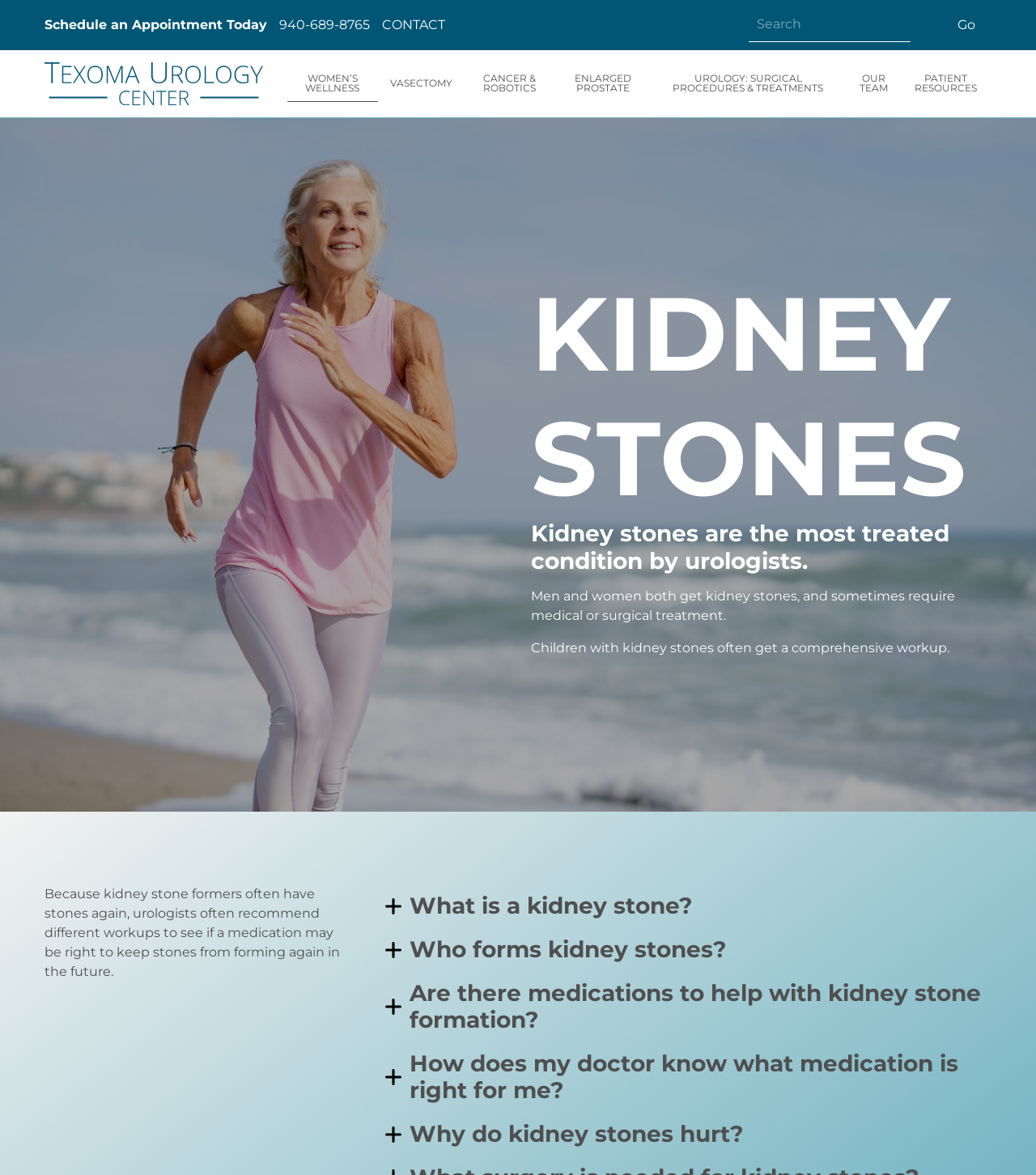Specify the bounding box coordinates for the region that must be clicked to perform the given instruction: "Learn more about kidney stones".

[0.512, 0.231, 0.957, 0.443]